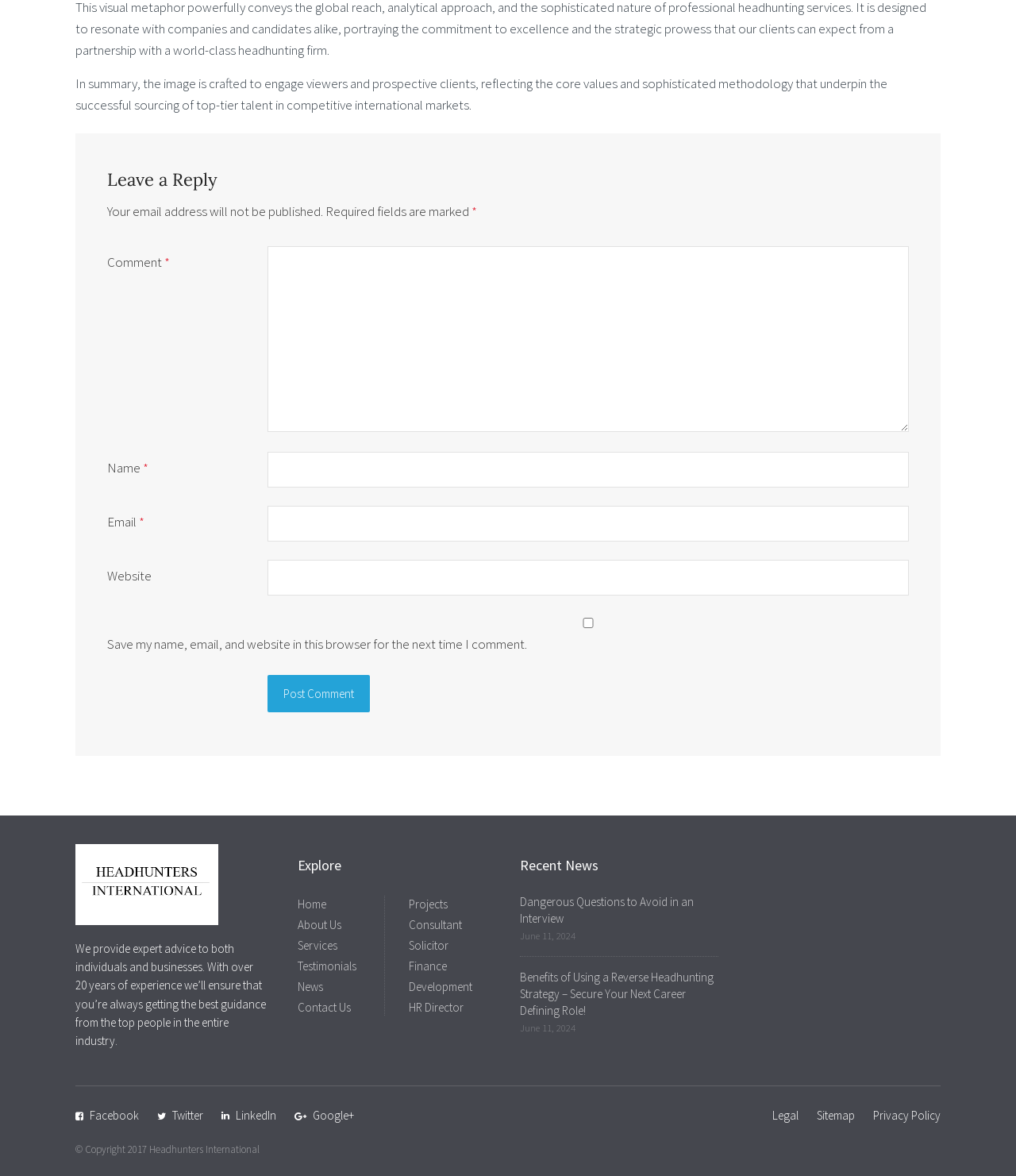Determine the bounding box coordinates of the clickable element to achieve the following action: 'Follow on Facebook'. Provide the coordinates as four float values between 0 and 1, formatted as [left, top, right, bottom].

[0.074, 0.942, 0.137, 0.955]